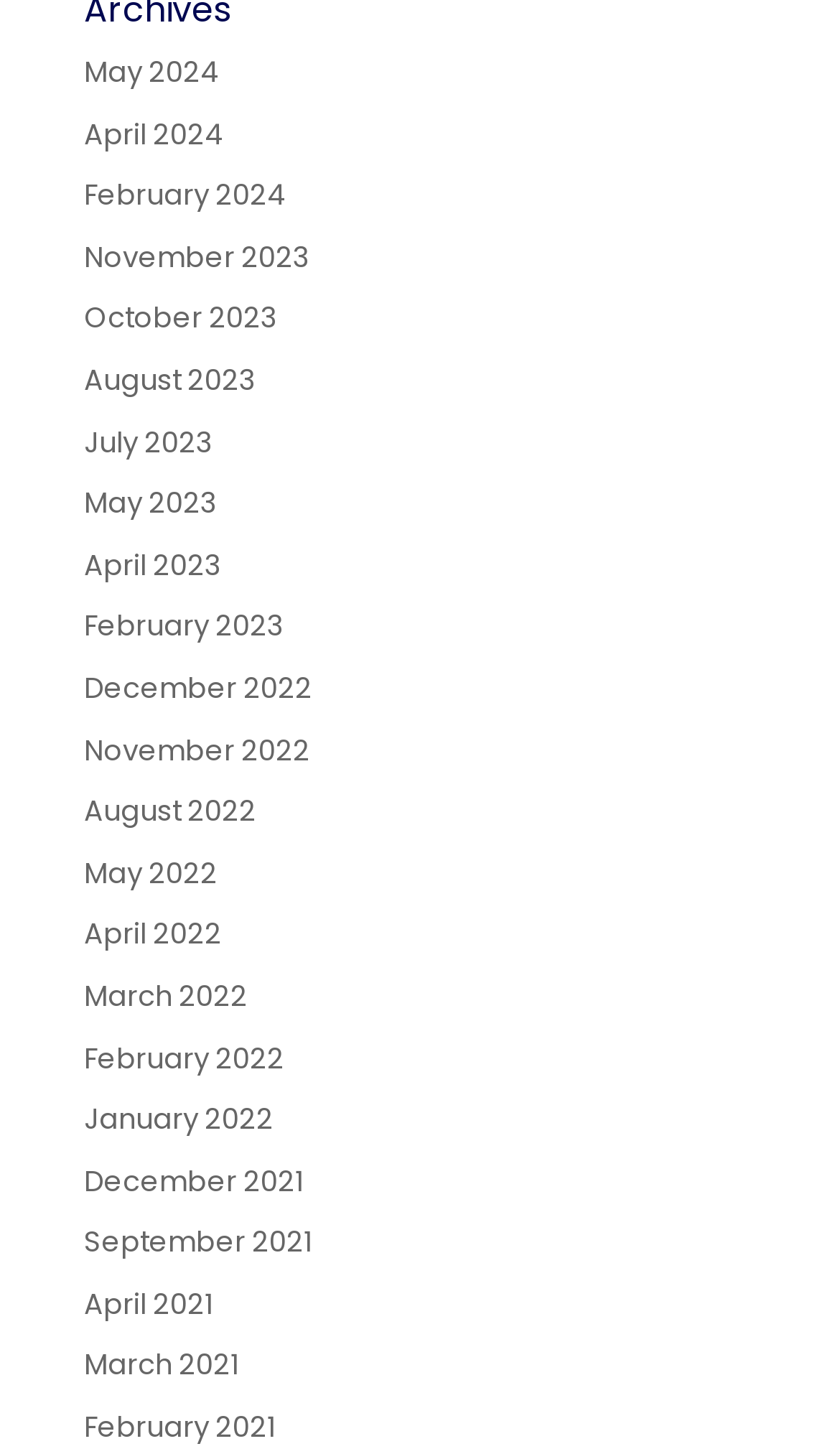Given the description of a UI element: "February 2021", identify the bounding box coordinates of the matching element in the webpage screenshot.

[0.1, 0.968, 0.328, 0.996]